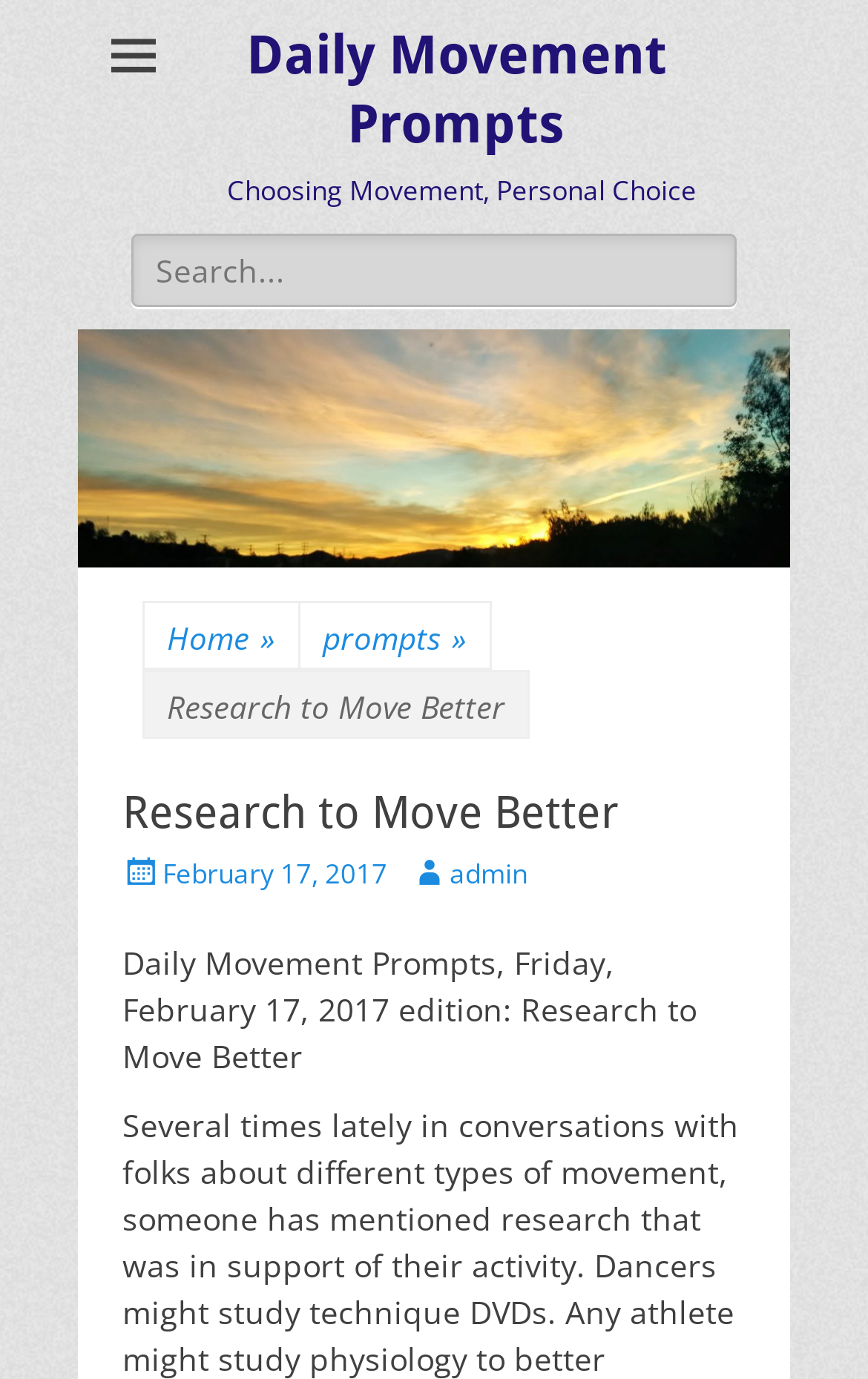Identify the bounding box coordinates for the UI element described by the following text: "Home »". Provide the coordinates as four float numbers between 0 and 1, in the format [left, top, right, bottom].

[0.167, 0.438, 0.344, 0.484]